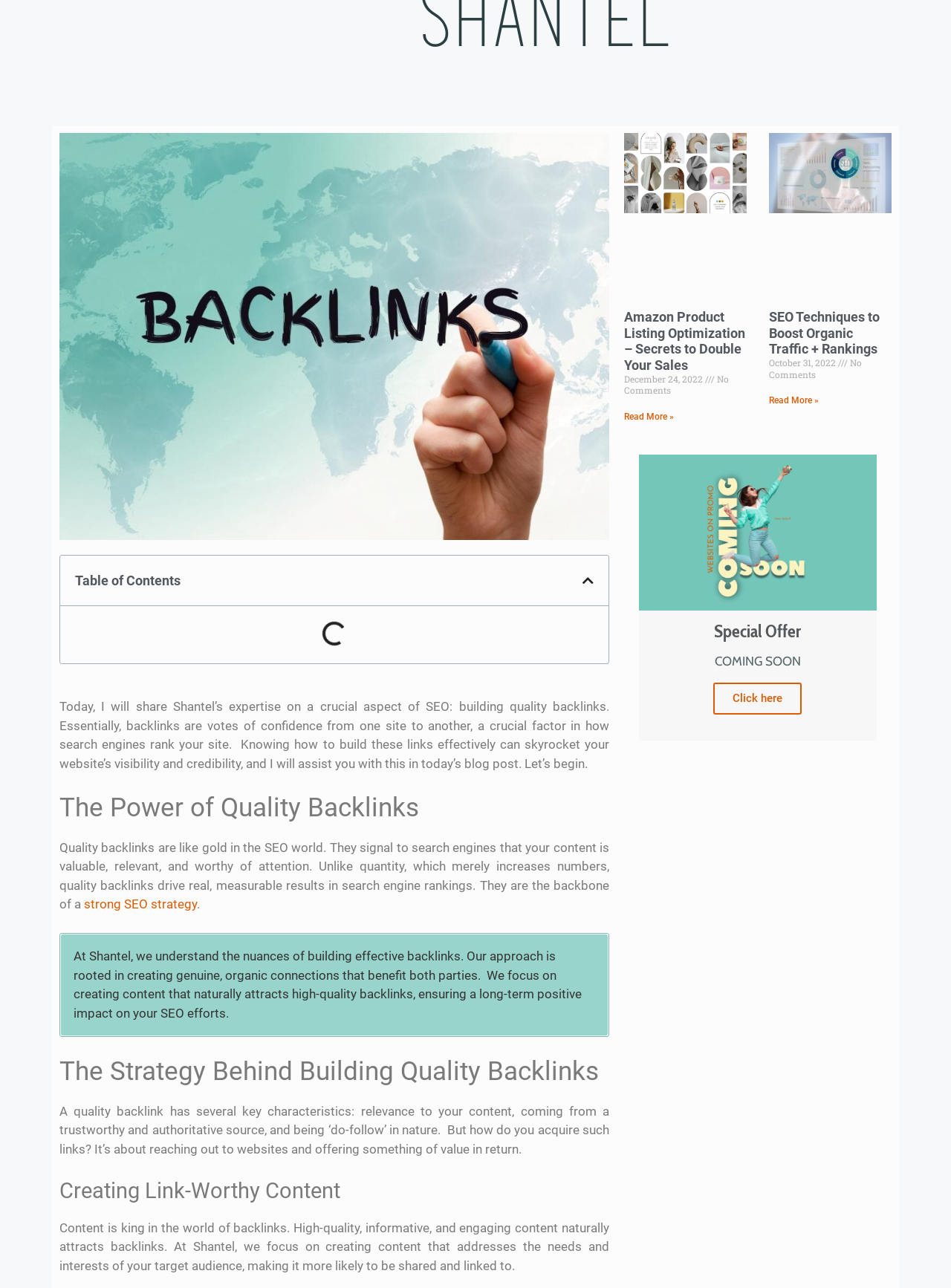Please determine the bounding box coordinates for the element with the description: "Click here".

[0.75, 0.53, 0.843, 0.555]